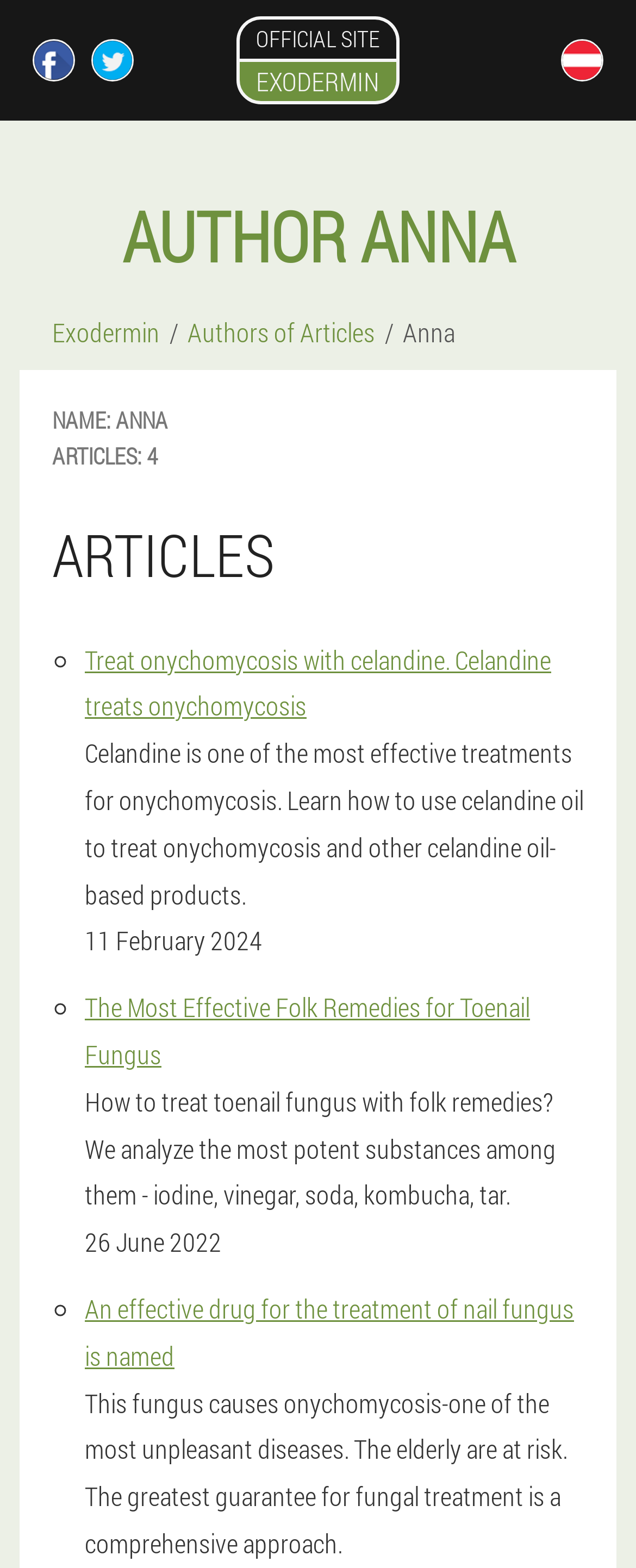Determine the bounding box coordinates of the element's region needed to click to follow the instruction: "View Anna's profile on Facebook". Provide these coordinates as four float numbers between 0 and 1, formatted as [left, top, right, bottom].

[0.051, 0.025, 0.118, 0.052]